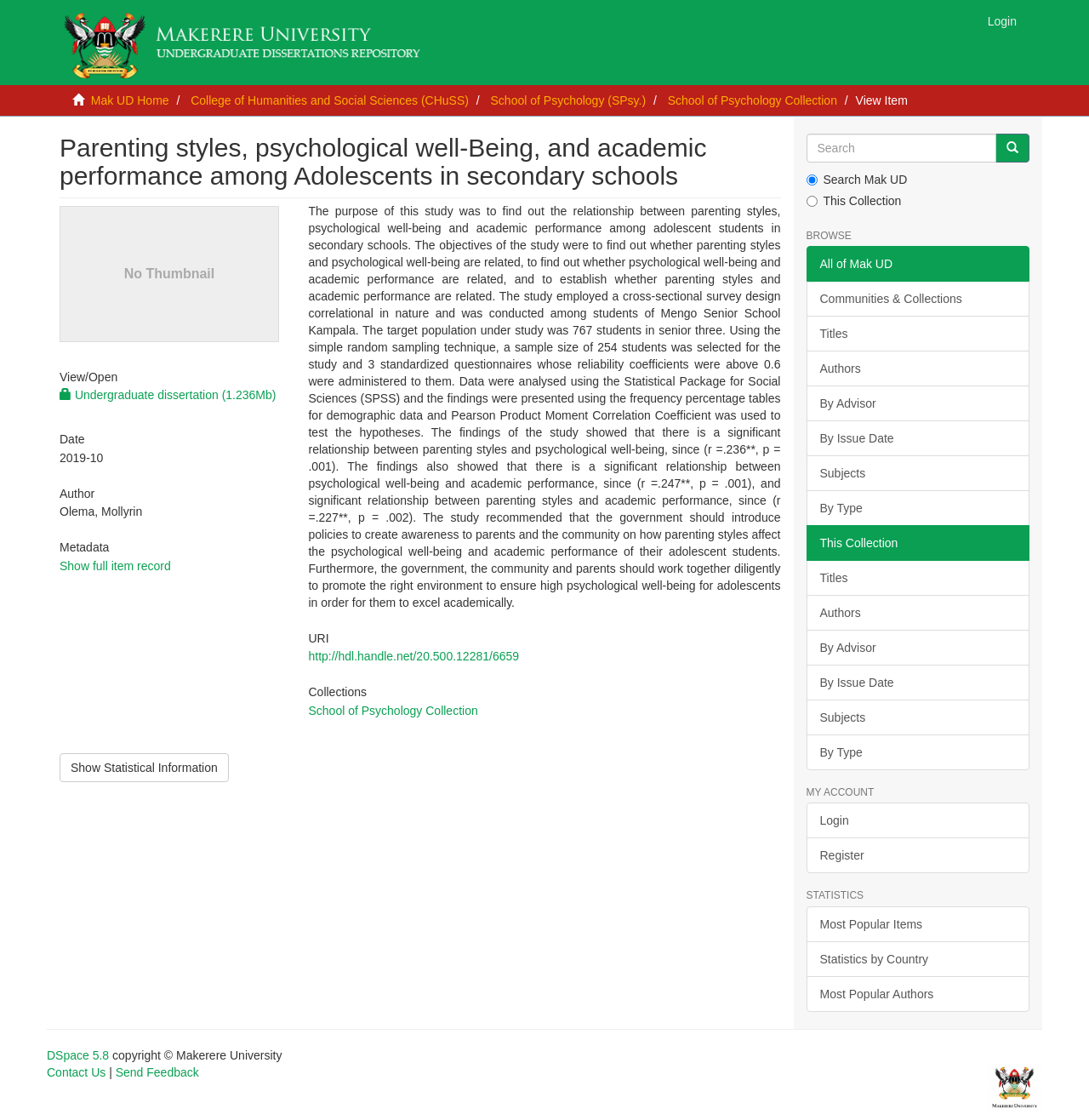What is the name of the school where the study was conducted?
Could you give a comprehensive explanation in response to this question?

The name of the school is obtained from the static text element which describes the study's methodology, located under the 'Metadata' heading.